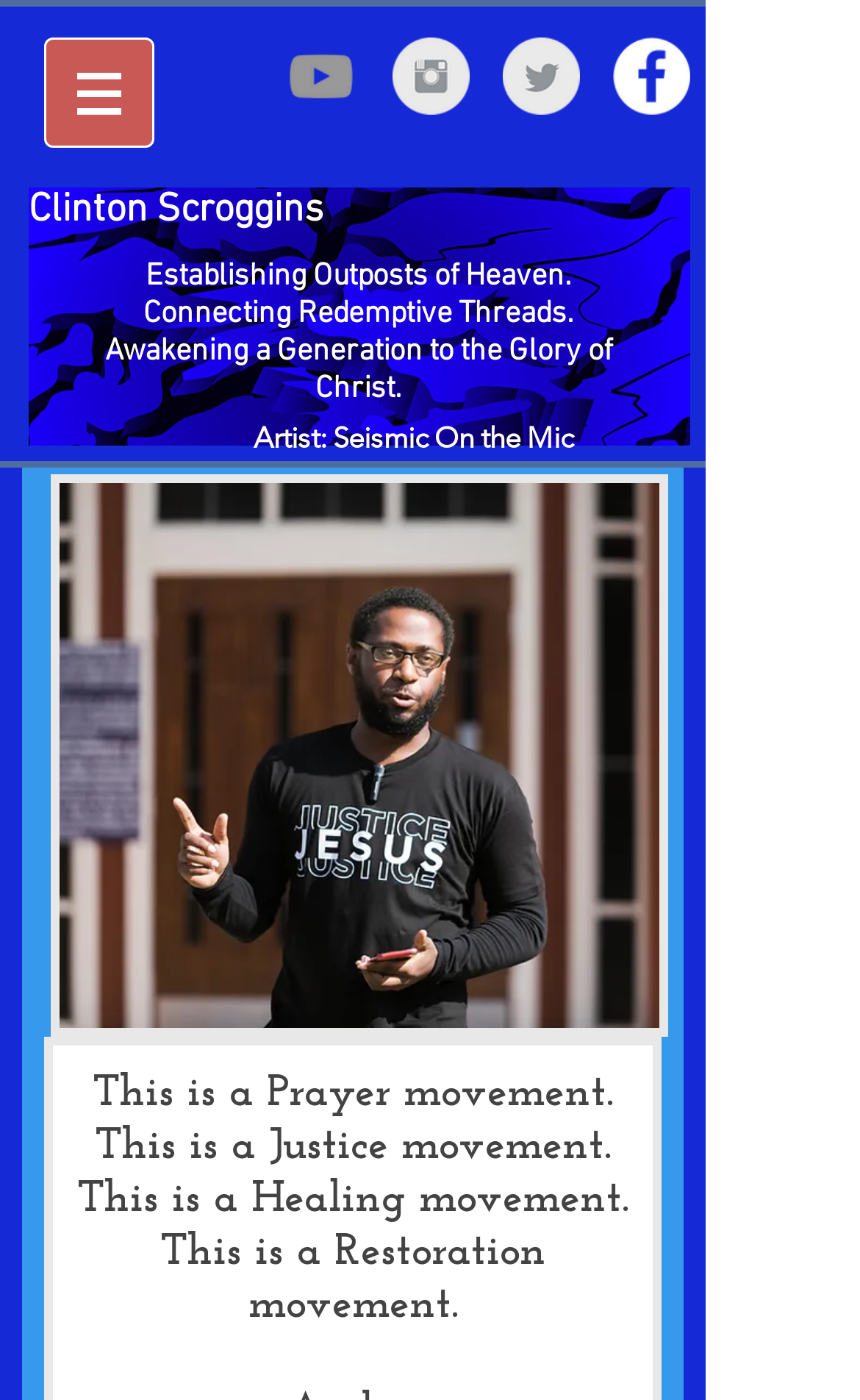Please answer the following question using a single word or phrase: What is the name of the person mentioned on the webpage?

Clinton Scroggins